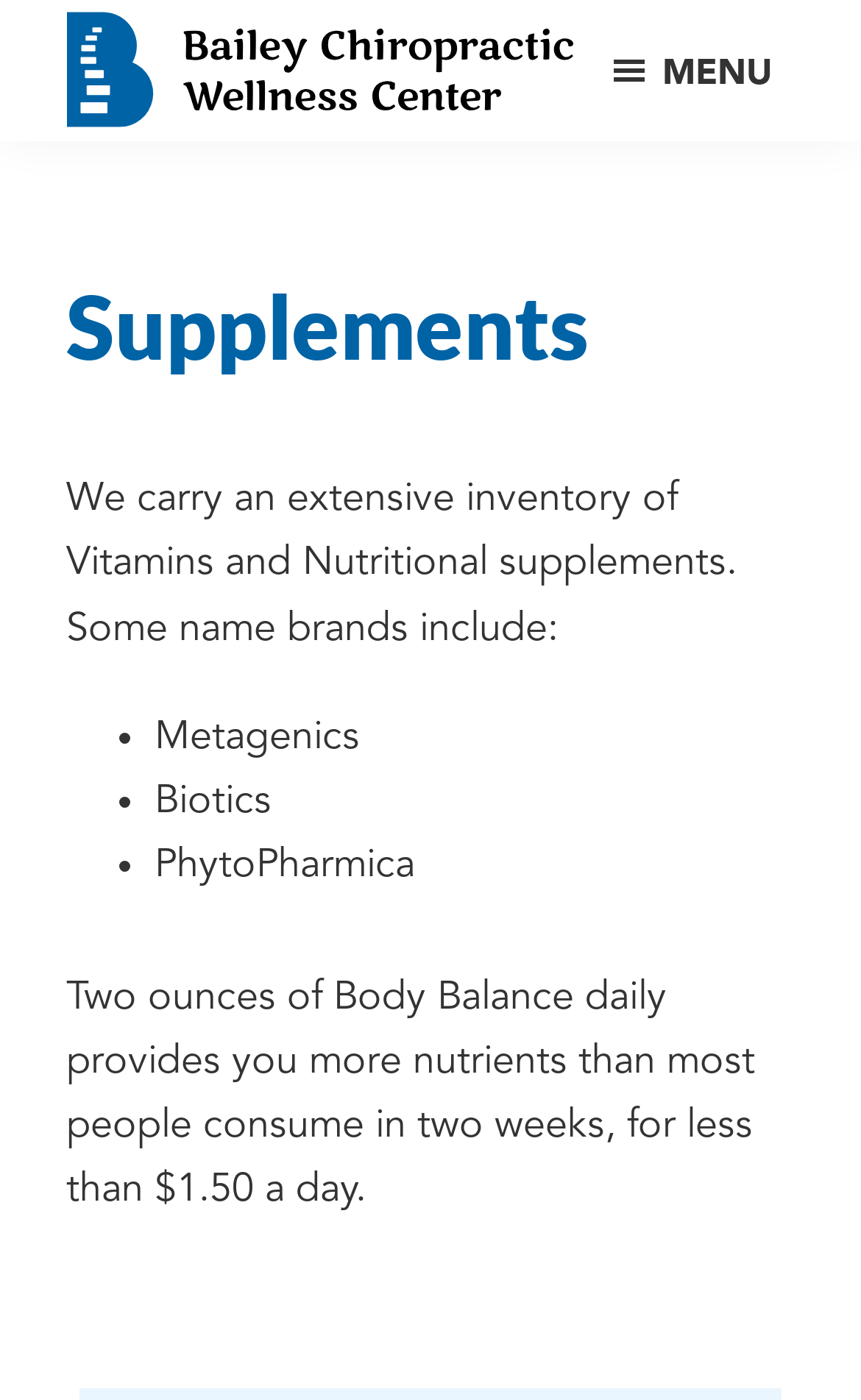How many brands of vitamins are listed?
Using the image, respond with a single word or phrase.

3